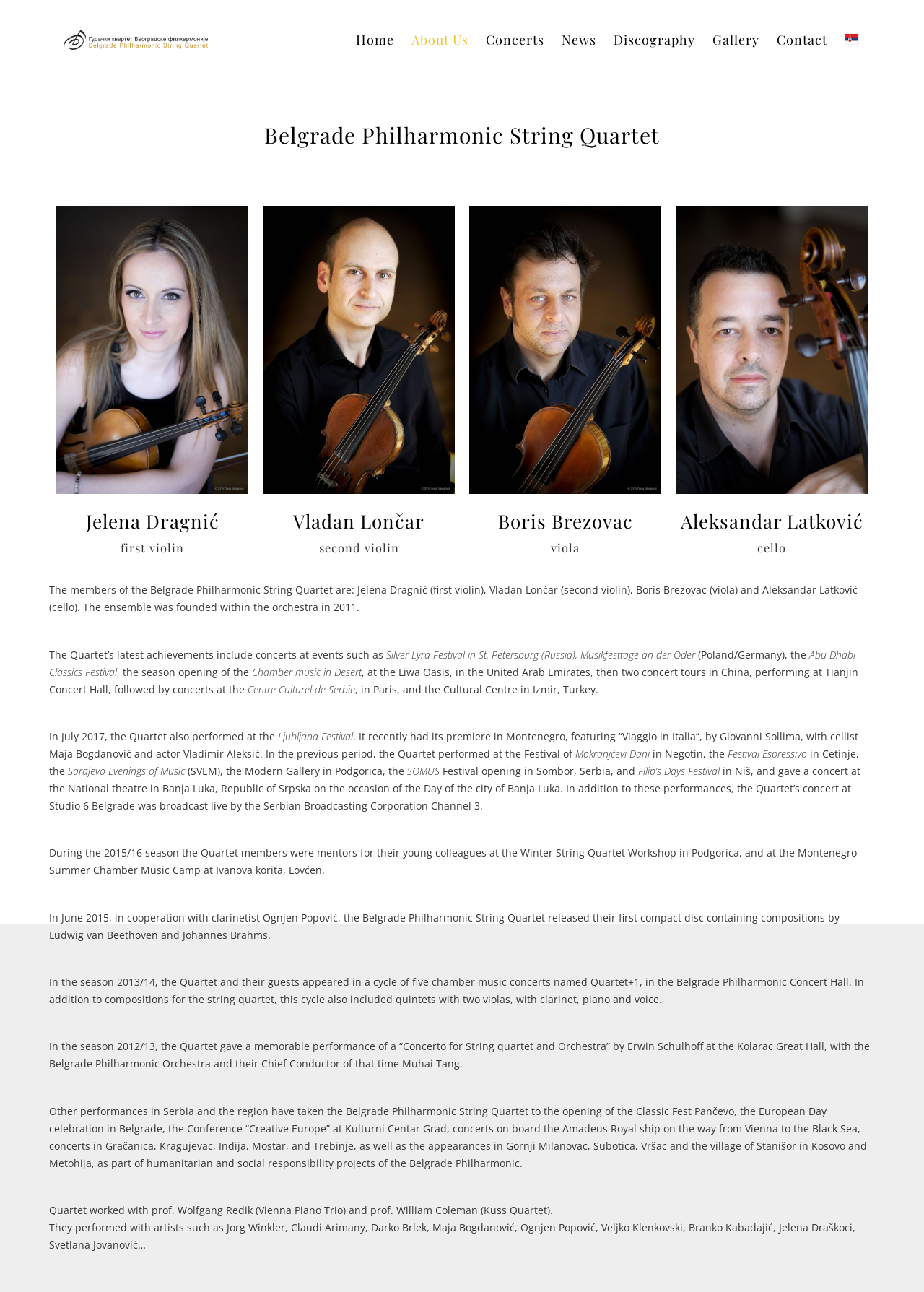What is the instrument played by Boris Brezovac?
Please respond to the question with a detailed and thorough explanation.

I found the answer by looking at the heading 'Boris Brezovac' and the text 'viola' which is located below it.